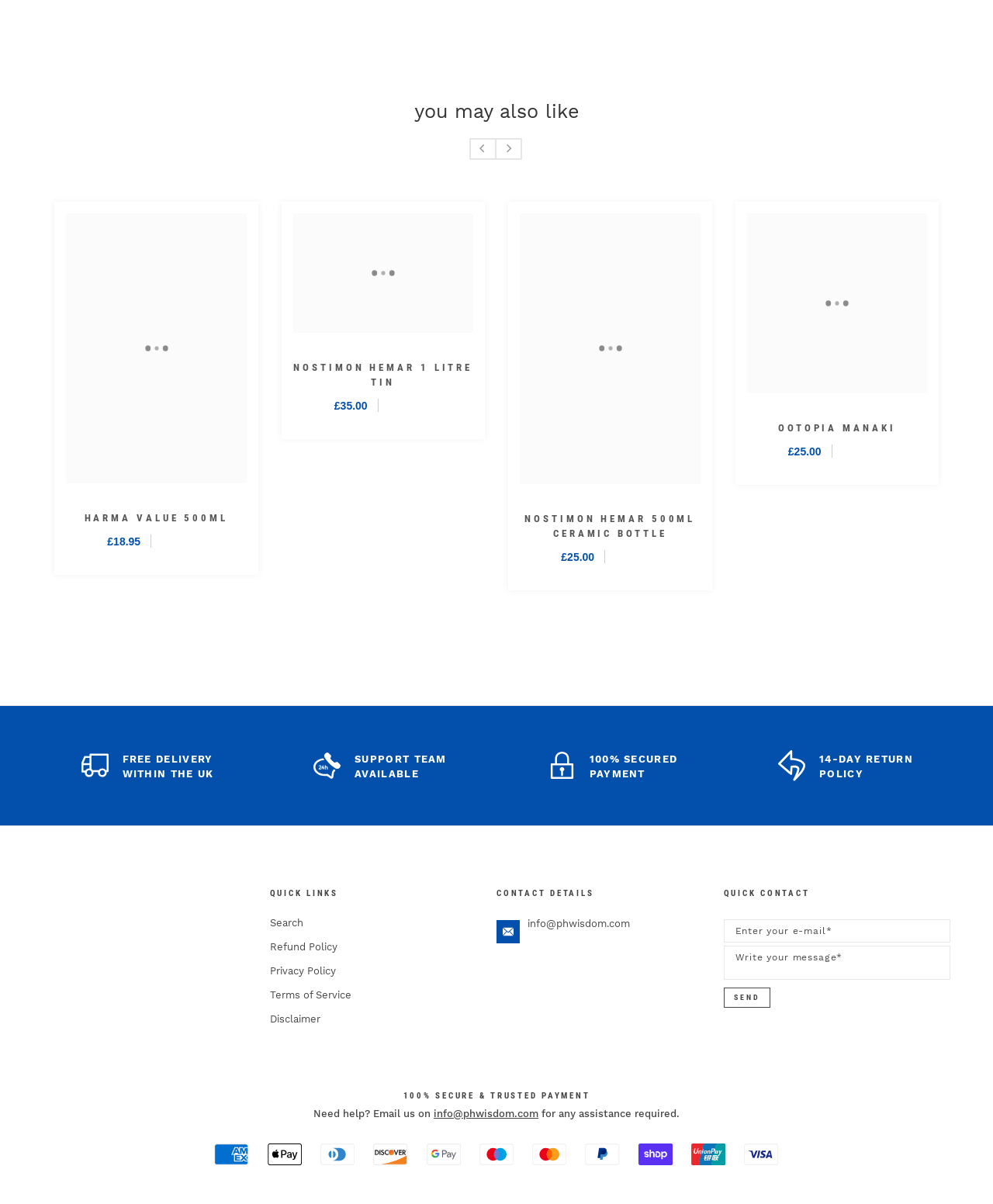Identify the bounding box coordinates for the region of the element that should be clicked to carry out the instruction: "Click the 'Next' button". The bounding box coordinates should be four float numbers between 0 and 1, i.e., [left, top, right, bottom].

[0.498, 0.118, 0.526, 0.136]